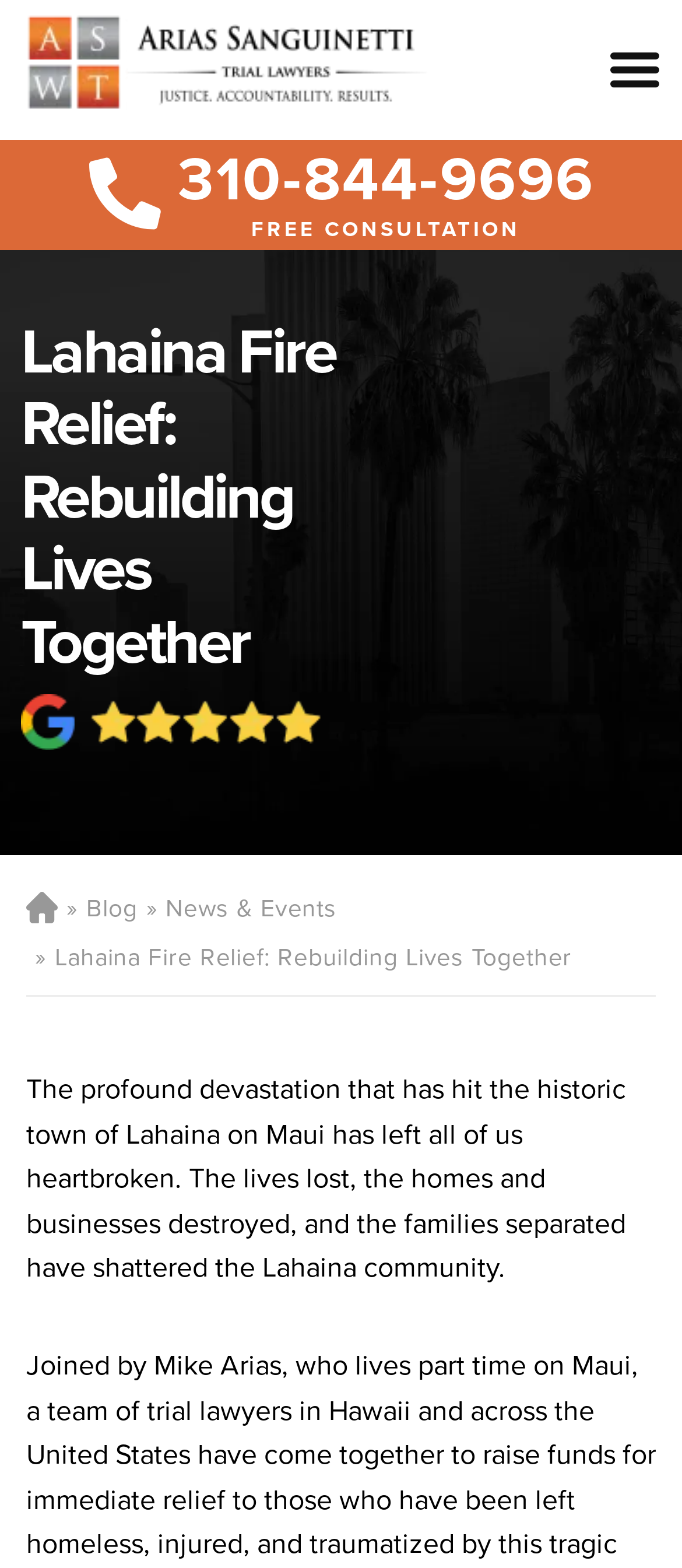Using the format (top-left x, top-left y, bottom-right x, bottom-right y), and given the element description, identify the bounding box coordinates within the screenshot: News & Events

[0.243, 0.568, 0.494, 0.591]